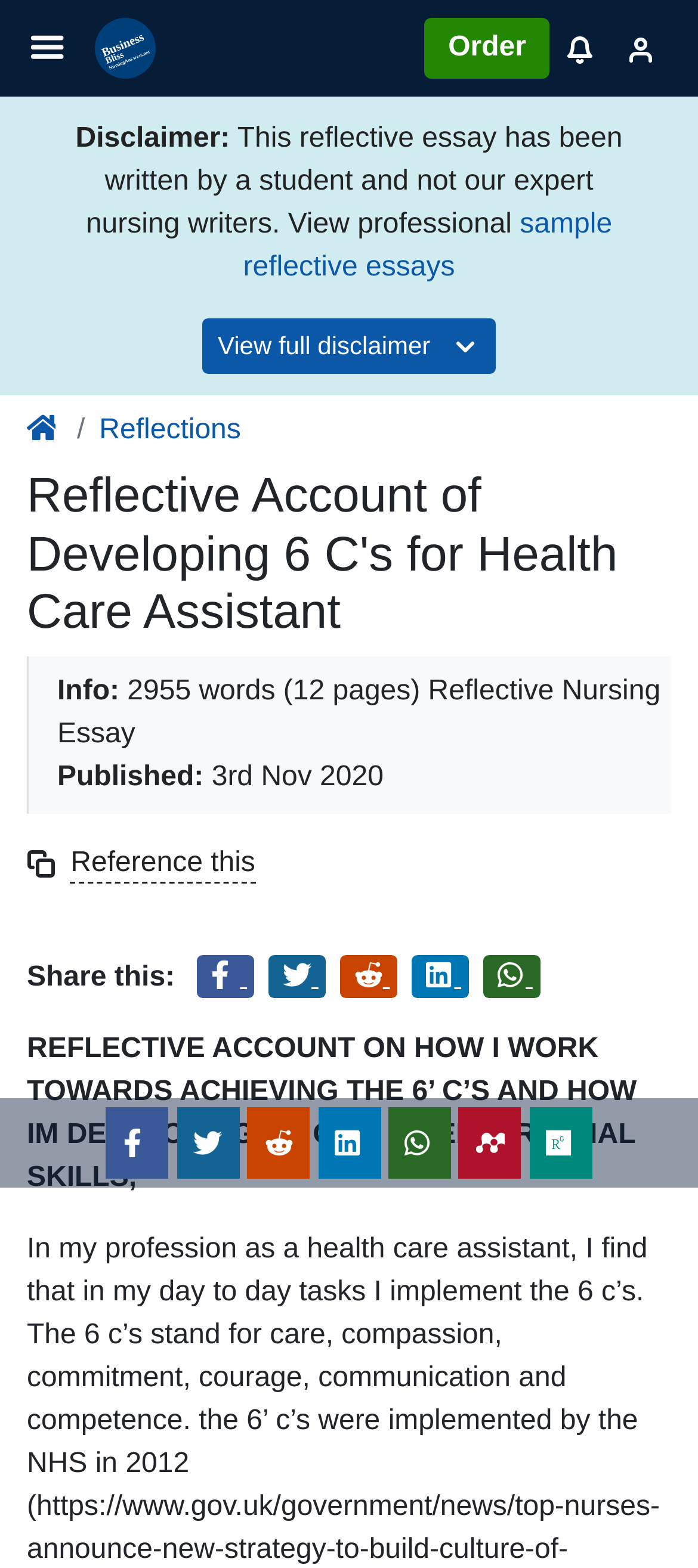Use a single word or phrase to answer the question: 
What is the disclaimer about on the webpage?

Student-written essay